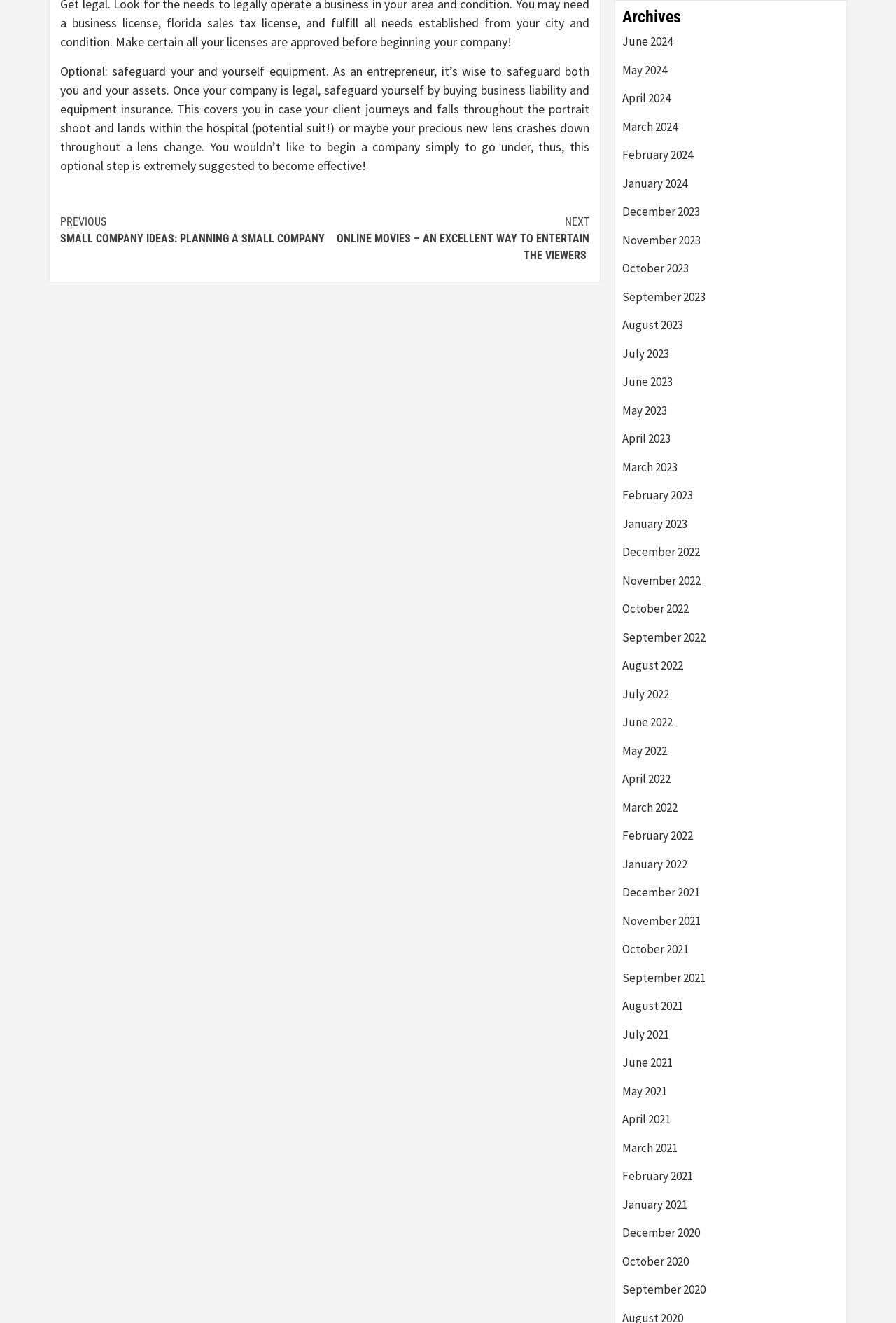What is the purpose of the 'Archives' section?
Examine the webpage screenshot and provide an in-depth answer to the question.

The 'Archives' section appears to be a list of links to past articles or blog posts, organized by month and year. This suggests that the purpose of this section is to allow users to access and read past content.